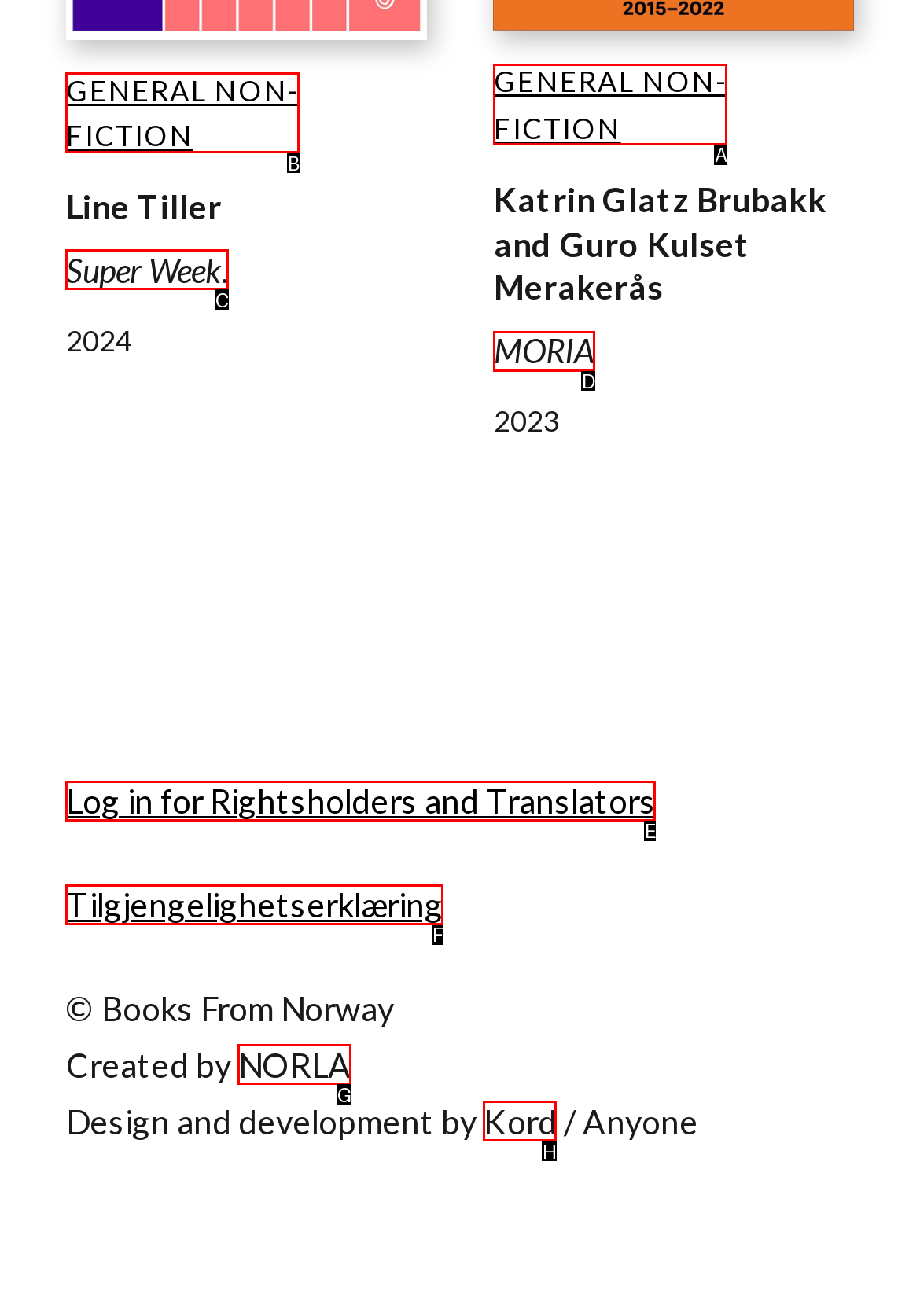Given the description: Kord, pick the option that matches best and answer with the corresponding letter directly.

H